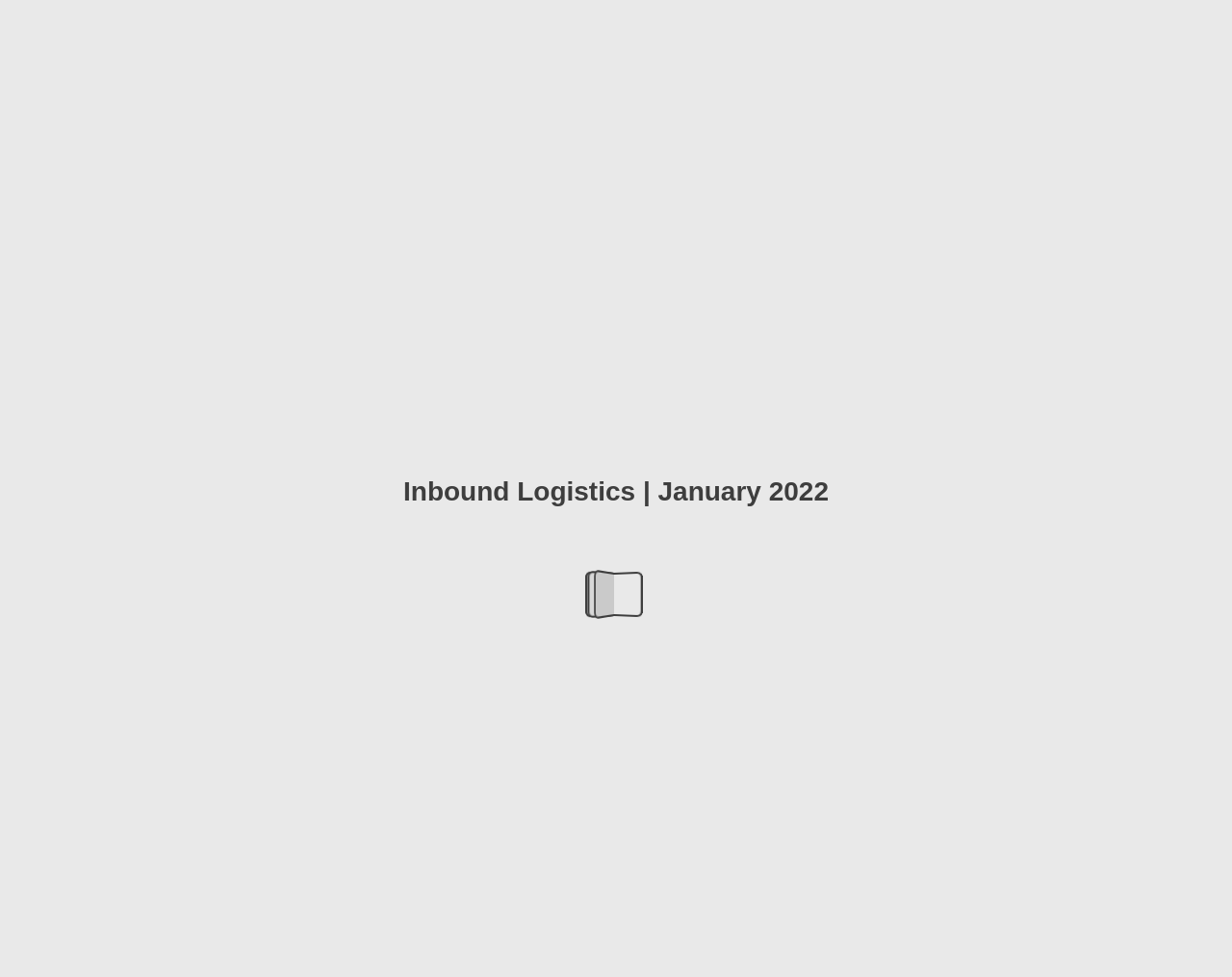What is the purpose of the 'Add Note' button?
Please elaborate on the answer to the question with detailed information.

I inferred the purpose of the 'Add Note' button by its label and its location among other navigation buttons, suggesting that it allows users to add a note to the current page.